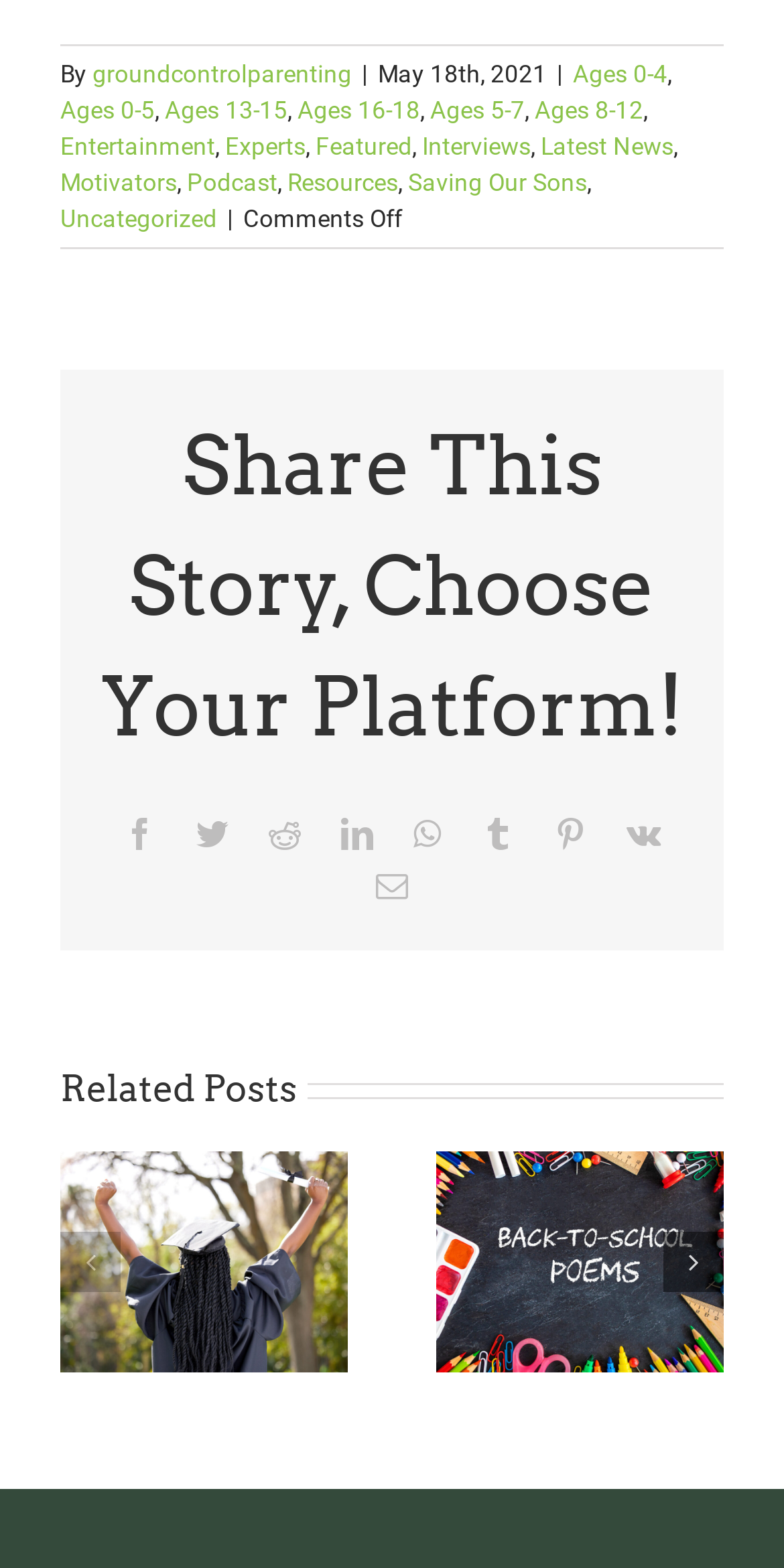Identify the coordinates of the bounding box for the element described below: "Meet Your Guides". Return the coordinates as four float numbers between 0 and 1: [left, top, right, bottom].

None